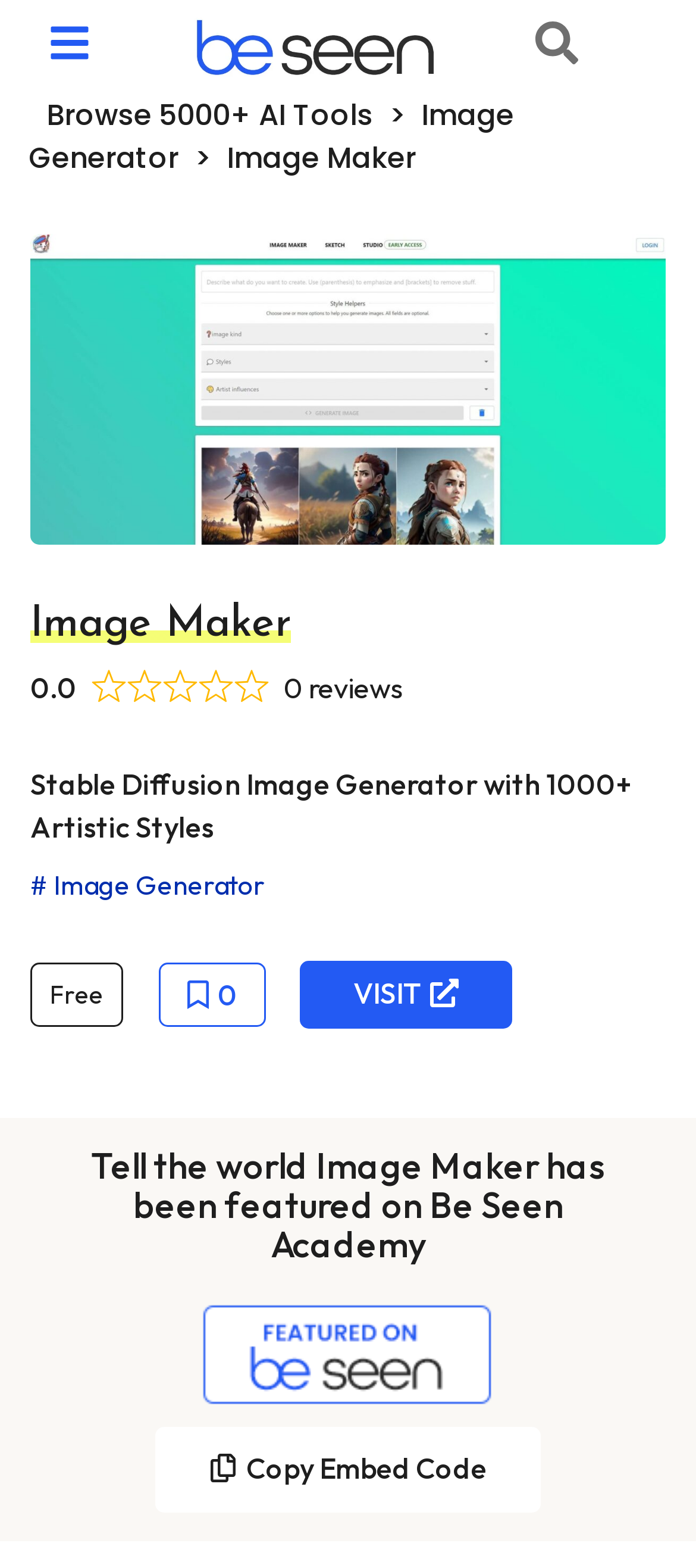Provide a single word or phrase to answer the given question: 
How many reviews does Image Maker have?

0 reviews